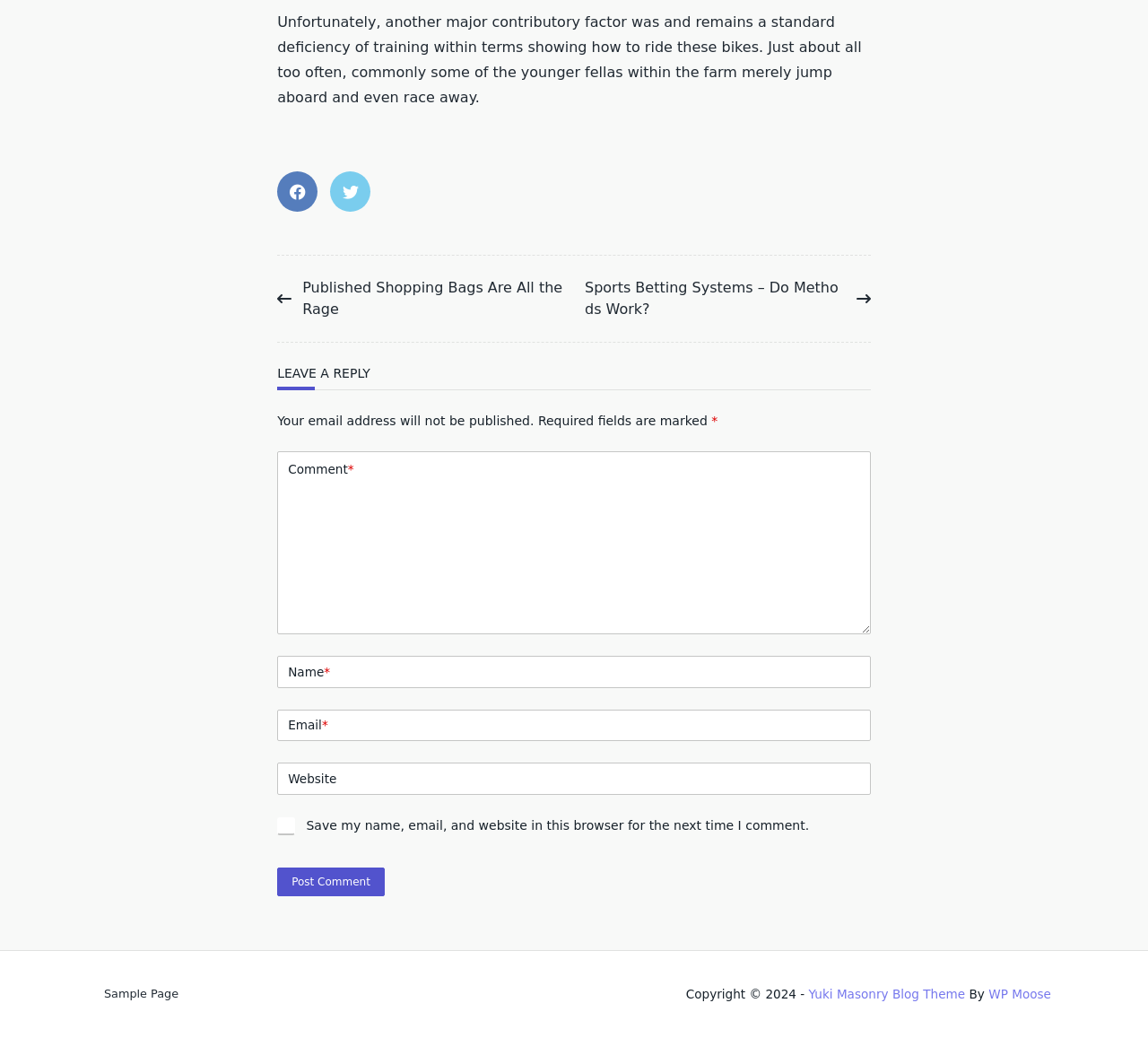What is the theme of the blog?
Look at the image and provide a short answer using one word or a phrase.

Yuki Masonry